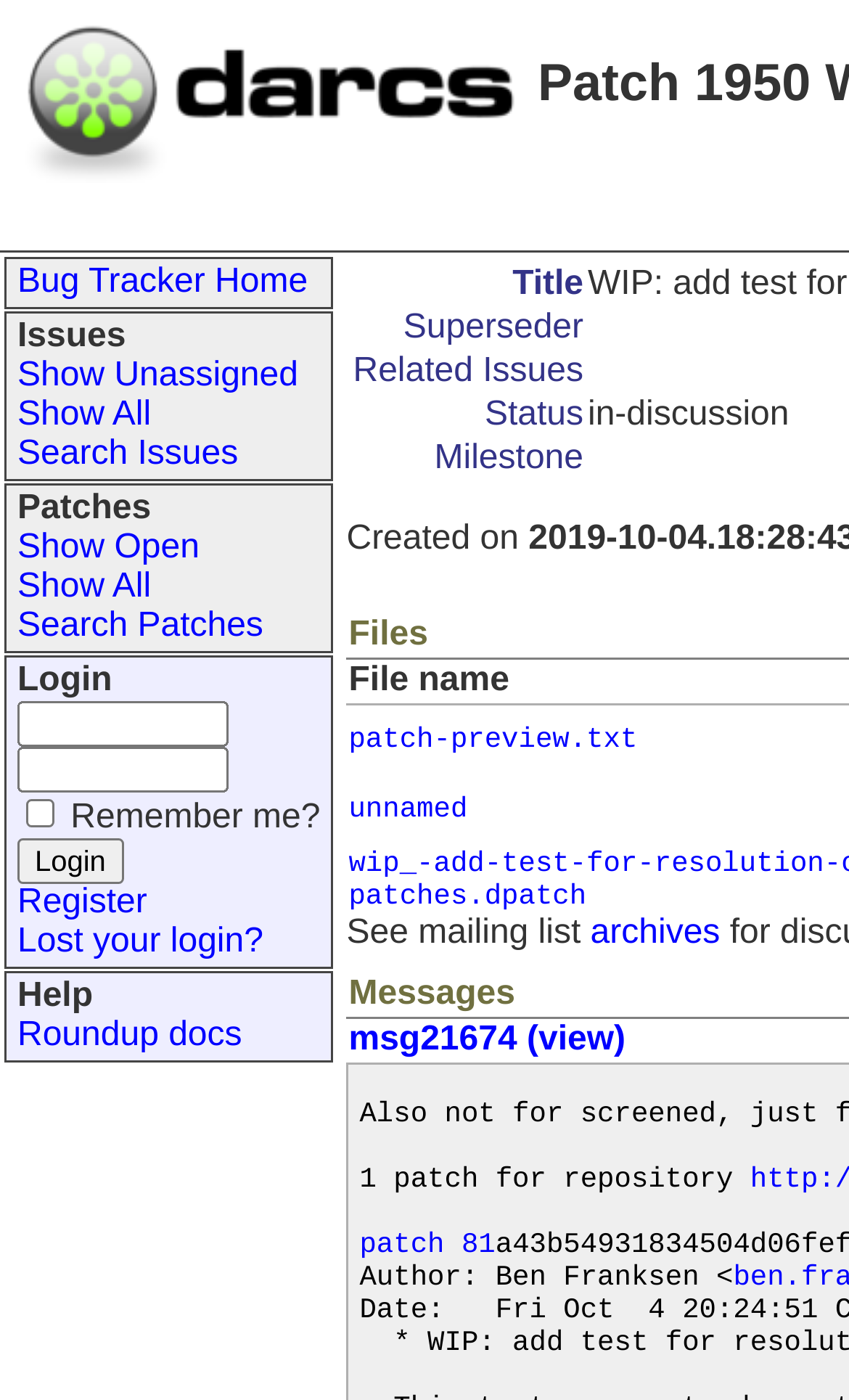Identify the bounding box coordinates of the clickable region required to complete the instruction: "Go to archives". The coordinates should be given as four float numbers within the range of 0 and 1, i.e., [left, top, right, bottom].

[0.695, 0.653, 0.848, 0.679]